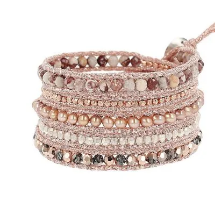Elaborate on all the elements present in the image.

This image showcases the Chan Luu Champagne Pearl Mix Wrap Bracelet, a stunning piece of jewelry designed to add elegance to any outfit. The bracelet features a layered design, incorporating various sizes and shades of pearls and beads, artfully arranged in a beautiful mix of soft champagne and blush tones. The intricate wrapping technique creates a textured look, while the adjustable closure ensures a perfect fit for different wrist sizes. Ideal for both casual and formal occasions, this bracelet can be worn alone or stacked with other accessories for a trendy layered effect.